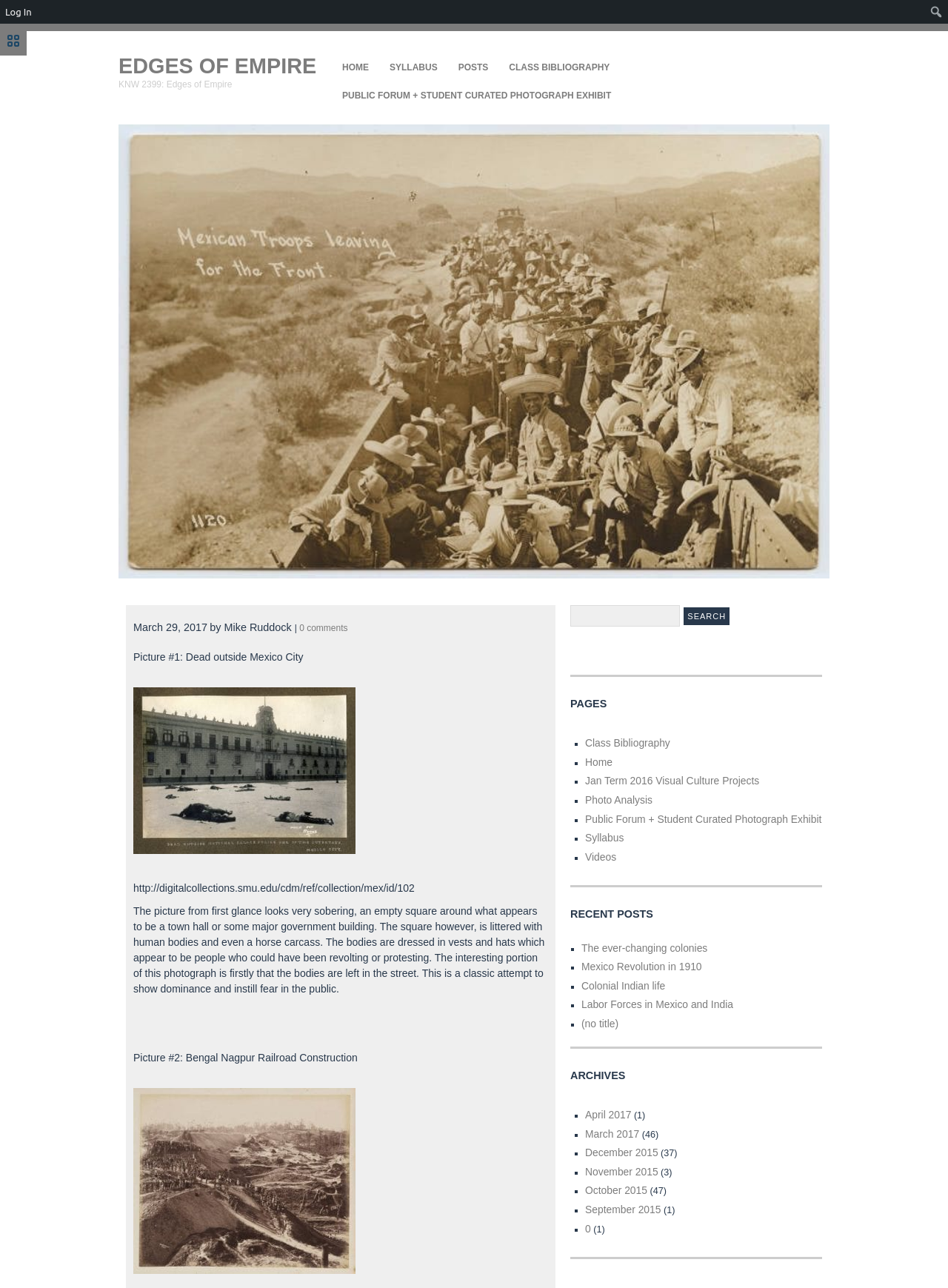Please determine and provide the text content of the webpage's heading.

EDGES OF EMPIRE